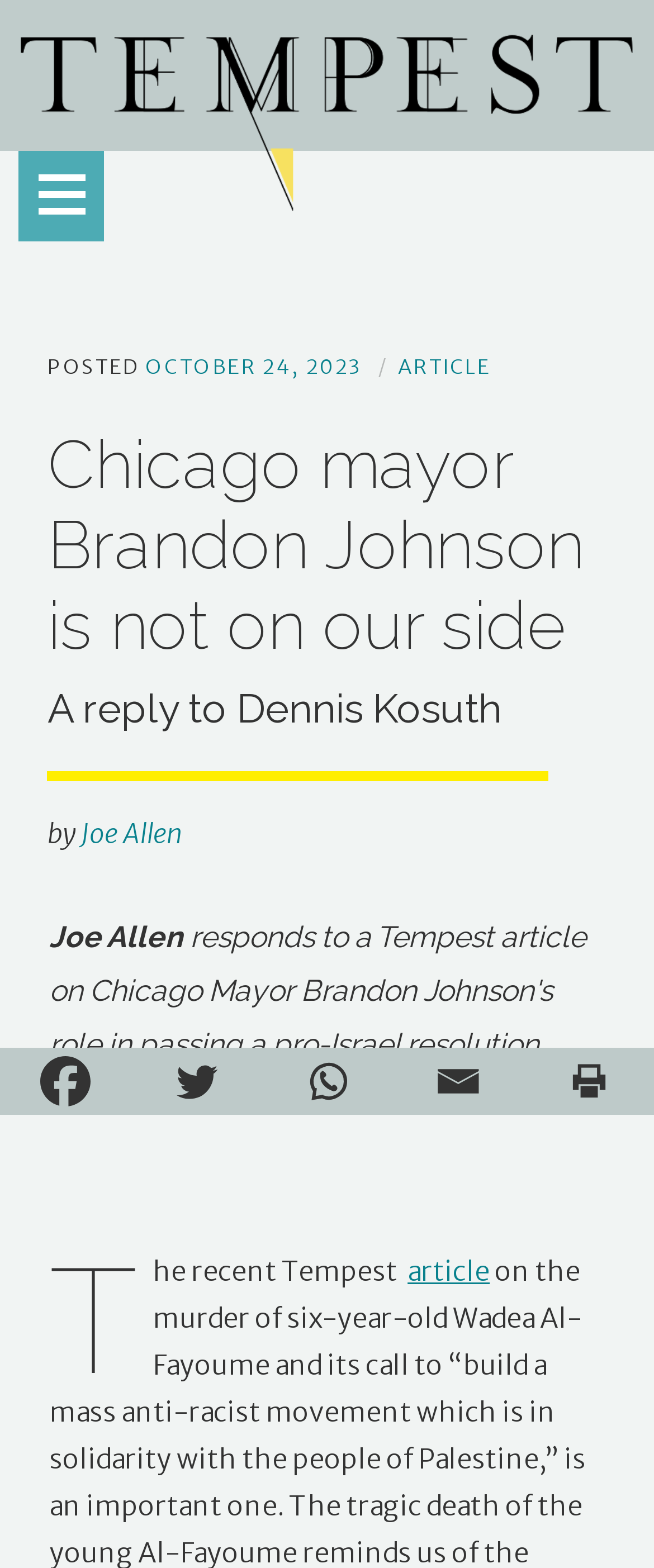Generate a comprehensive description of the webpage.

The webpage appears to be an article or blog post with a focus on Chicago politics and Islamophobia. At the top of the page, there is a large image with the text "Tempest" and a button to open a menu overlay. Below this, there is a link to the website "TEMPEST" and a header section that contains the title of the article, "Chicago political establishment whips up Islamophobia".

The article's title is followed by a section with the posting date, "OCTOBER 24, 2023", and a link to the article category. The main heading of the article, "Chicago mayor Brandon Johnson is not on our side", is prominent and centered on the page.

The article's content is divided into sections, with a horizontal separator line separating the introduction from the main body of the text. The author, Joe Allen, is credited below the title, and the text begins with a statement about the Chicago mayor fueling Islamophobia, which resulted in the murder of a six-year-old boy.

There are several links and buttons at the bottom of the page, including social media sharing links and an option to print the article. Overall, the webpage appears to be a serious and informative article about a specific political issue.